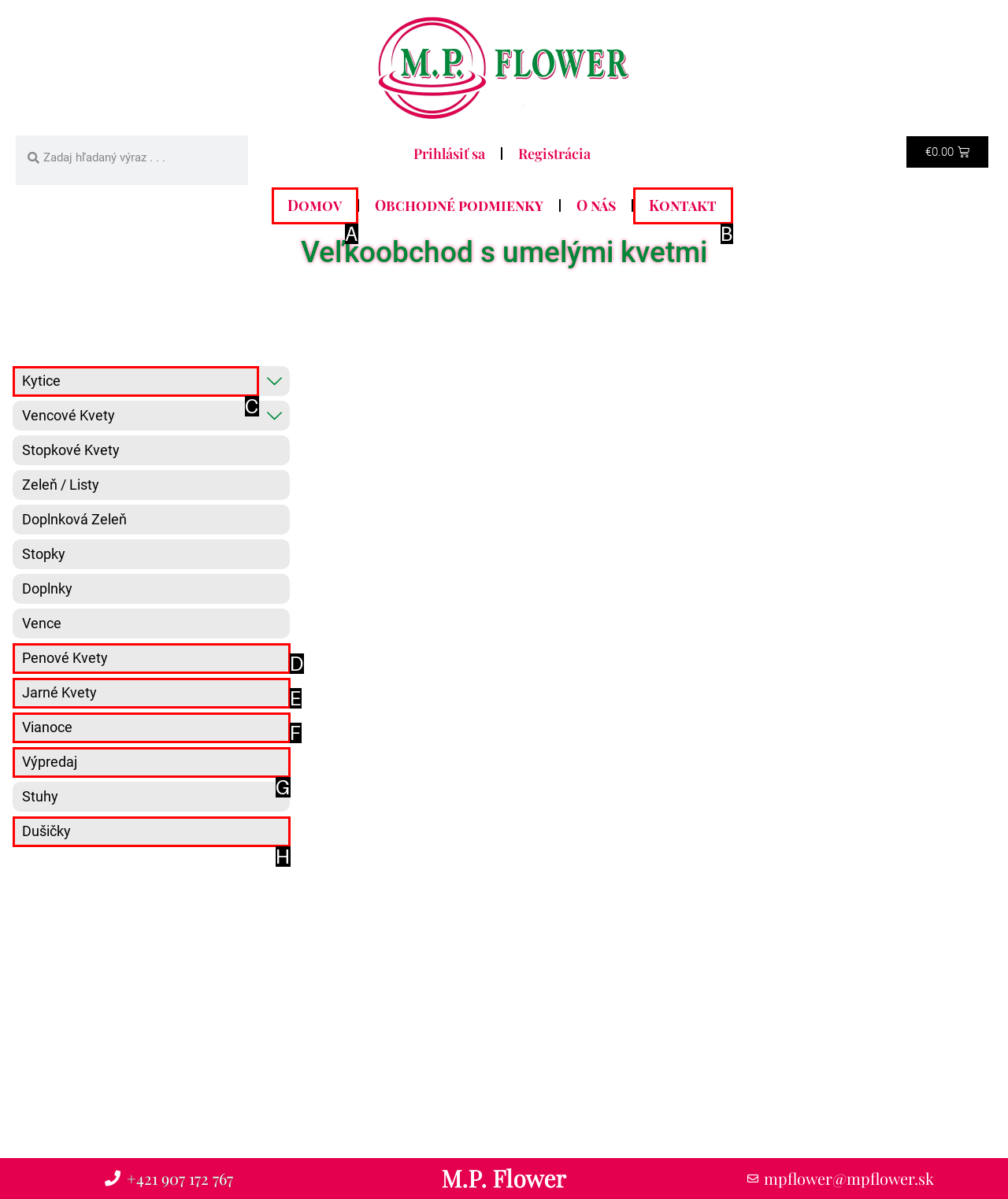Using the element description: Výpredaj, select the HTML element that matches best. Answer with the letter of your choice.

G